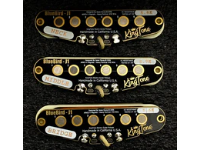Provide your answer in a single word or phrase: 
Where are the pickups crafted?

USA